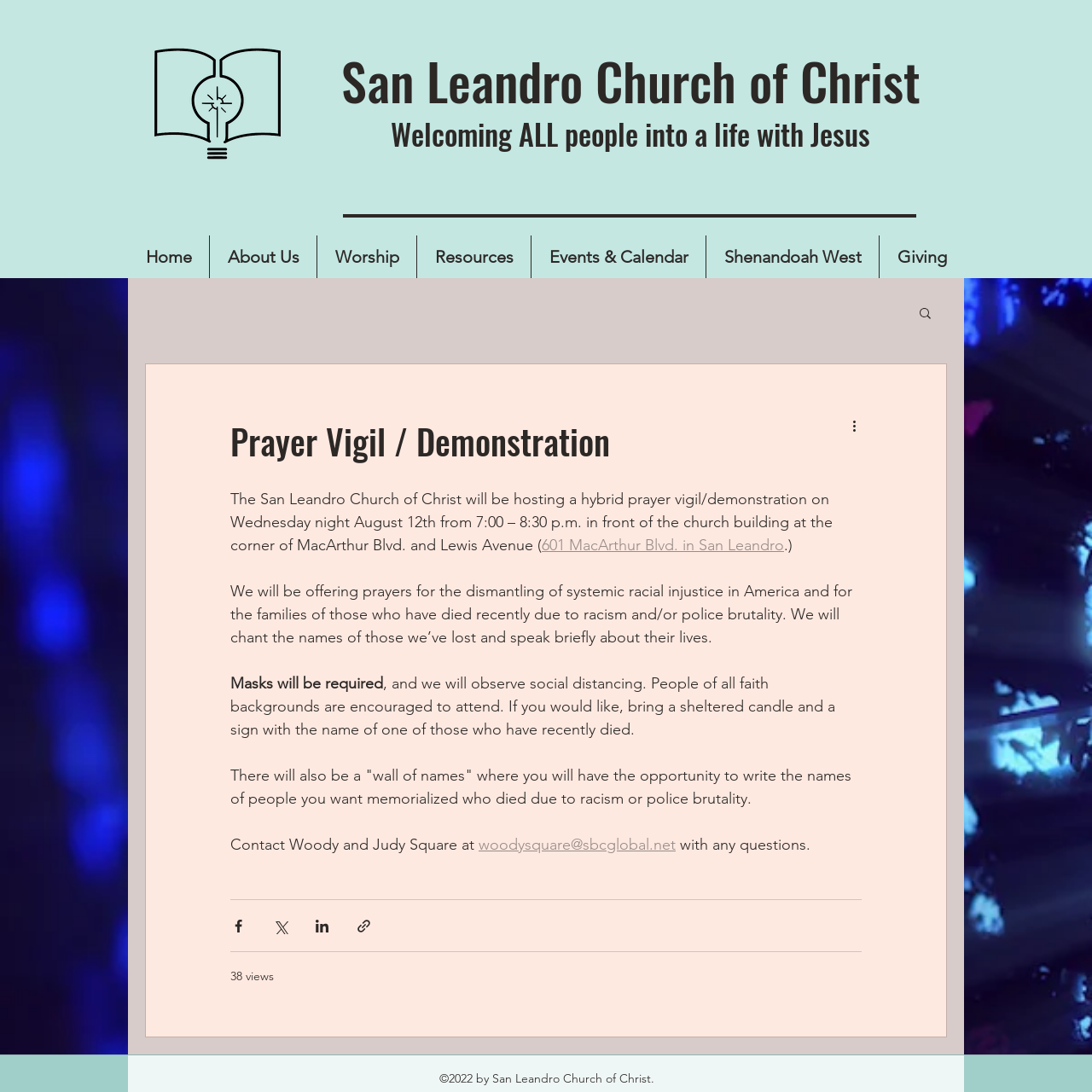Identify the bounding box coordinates of the area that should be clicked in order to complete the given instruction: "Share the event via Facebook". The bounding box coordinates should be four float numbers between 0 and 1, i.e., [left, top, right, bottom].

[0.211, 0.84, 0.226, 0.855]